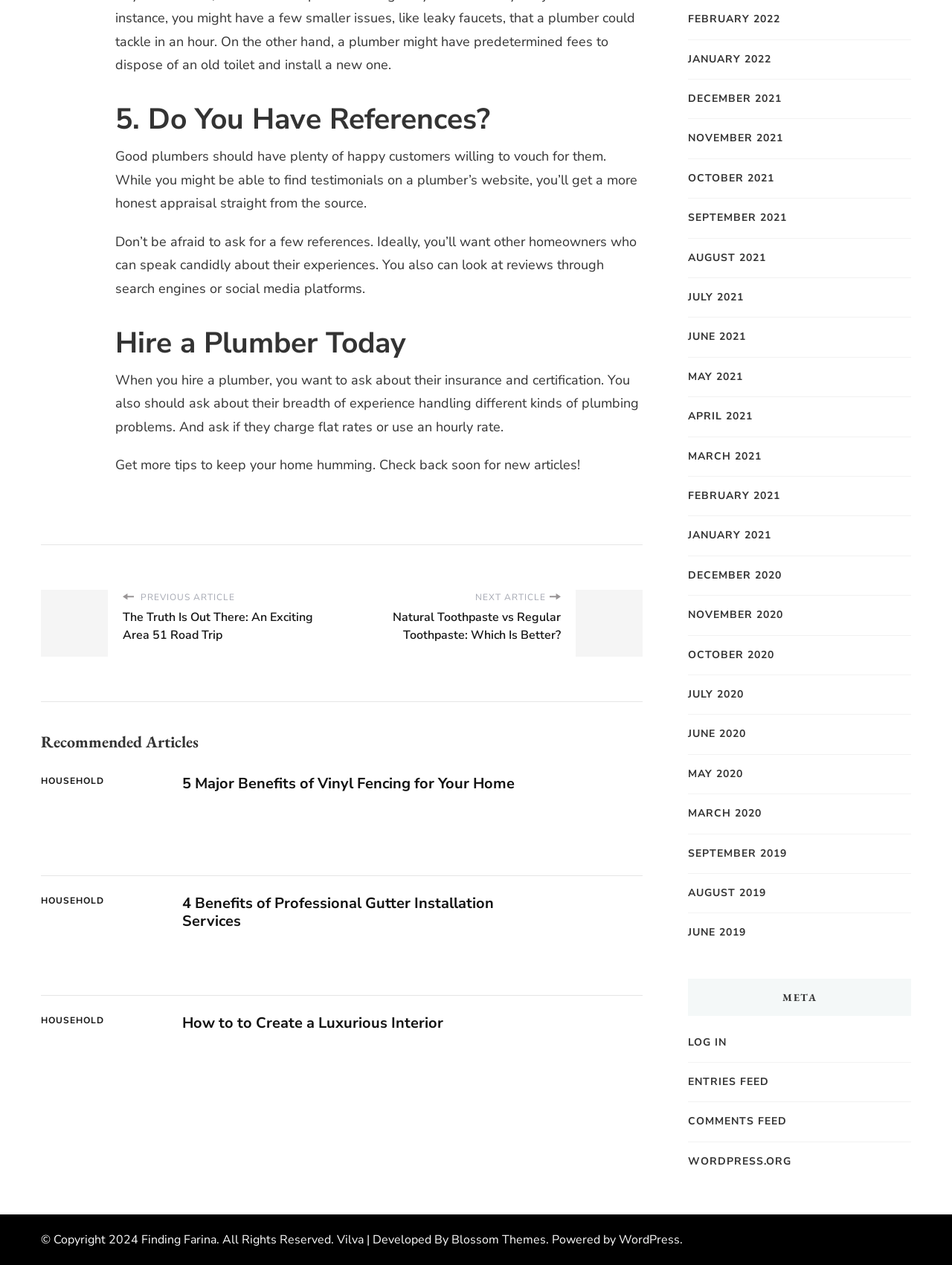Based on the image, please elaborate on the answer to the following question:
What is the copyright year mentioned at the bottom of the page?

The static text at the bottom of the page mentions '© Copyright 2024', indicating that the copyright year is 2024.